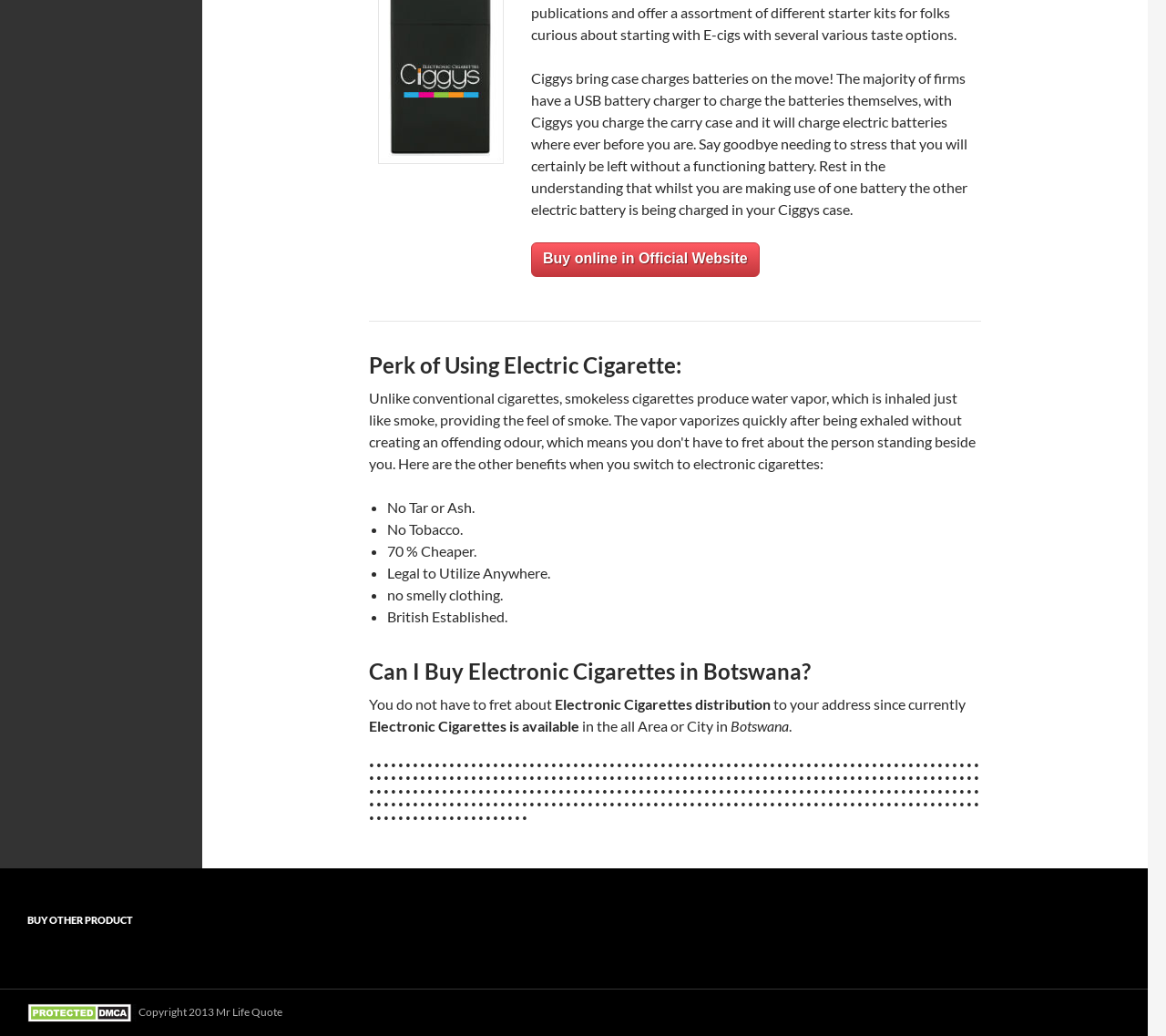What is the main benefit of Ciggys?
Answer the question in a detailed and comprehensive manner.

The main benefit of Ciggys is convenience, as it allows users to charge their batteries on the move, eliminating the need to worry about running out of power.